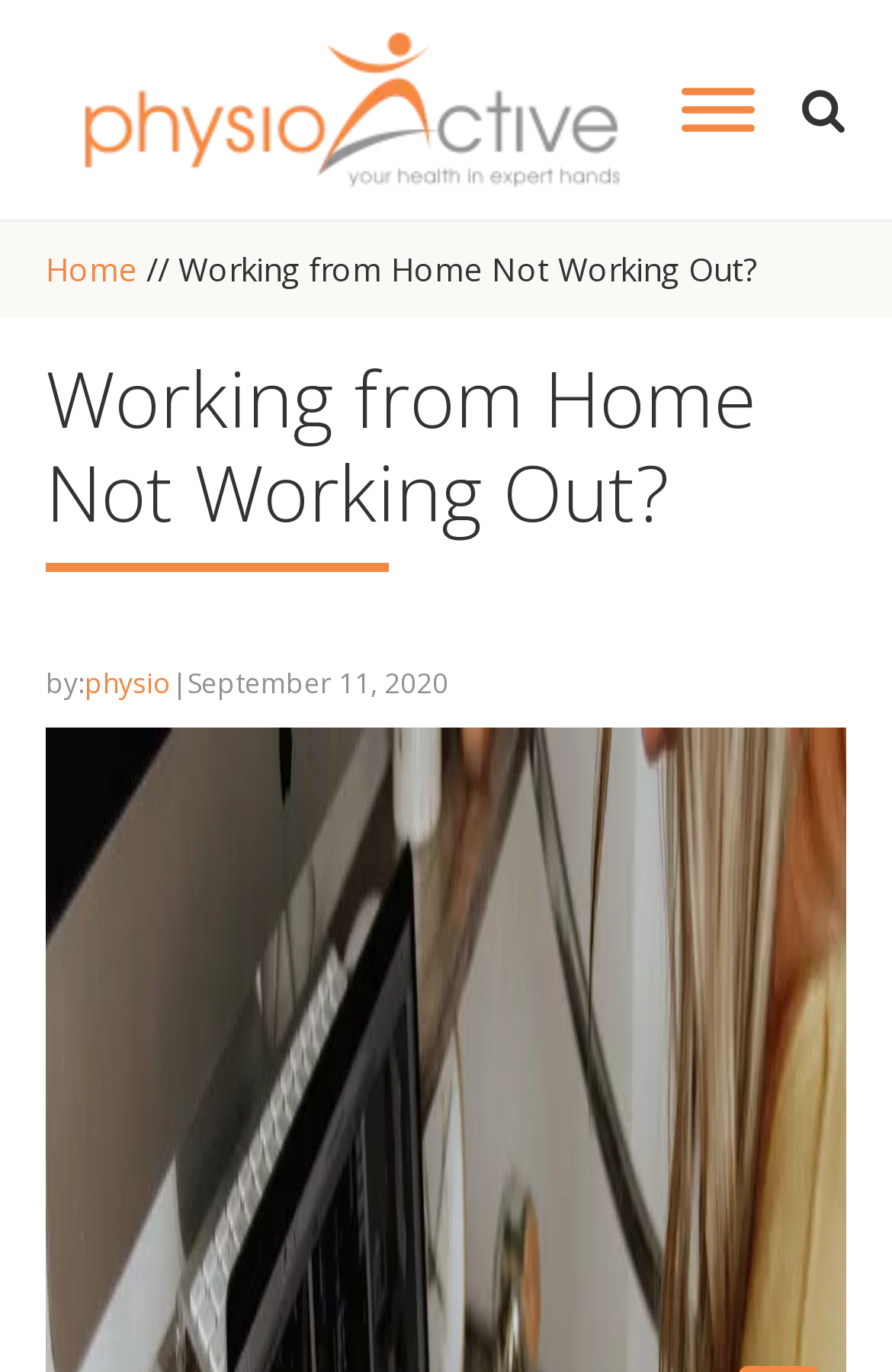What is the main title displayed on this webpage?

Working from Home Not Working Out?